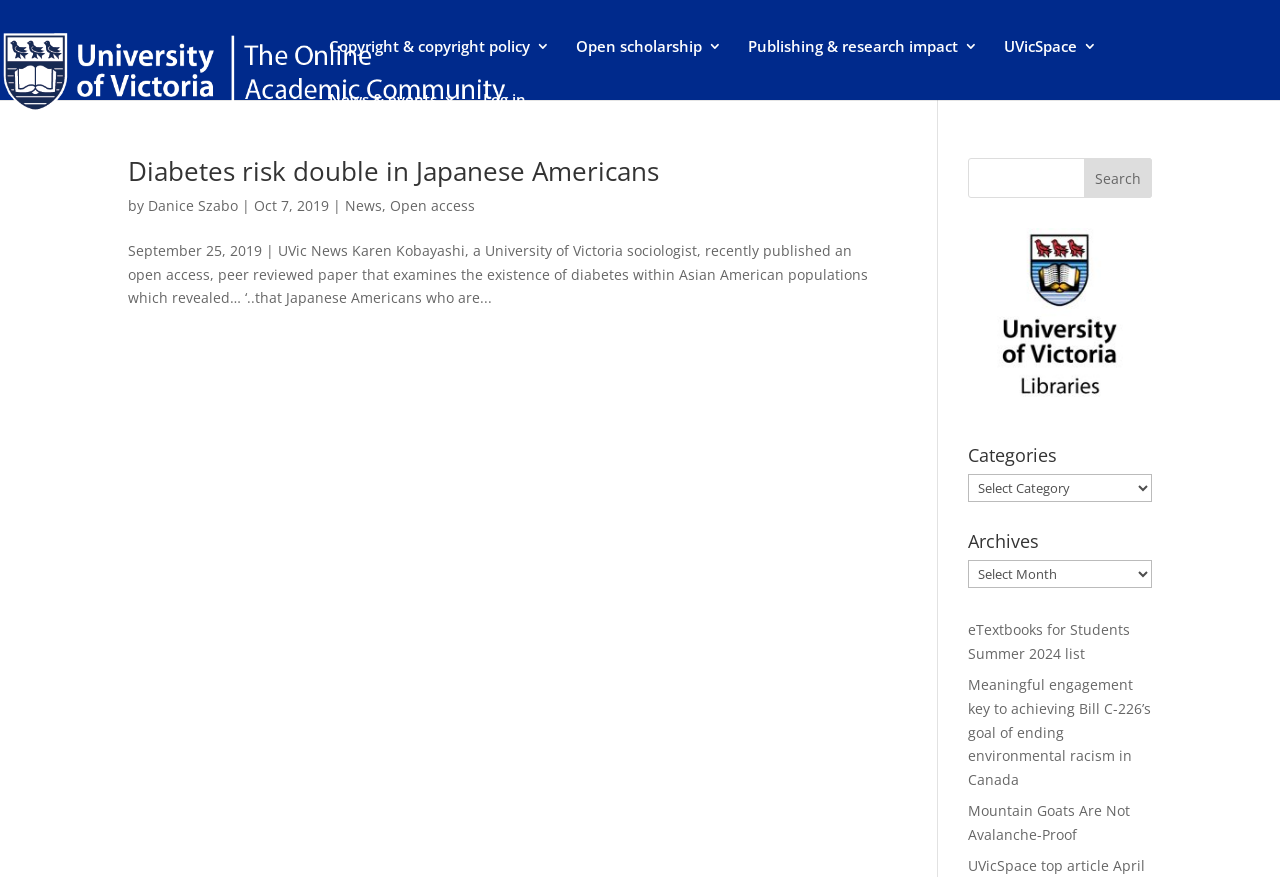Please locate the bounding box coordinates of the element that should be clicked to achieve the given instruction: "Read the news about diabetes risk".

[0.1, 0.18, 0.689, 0.221]